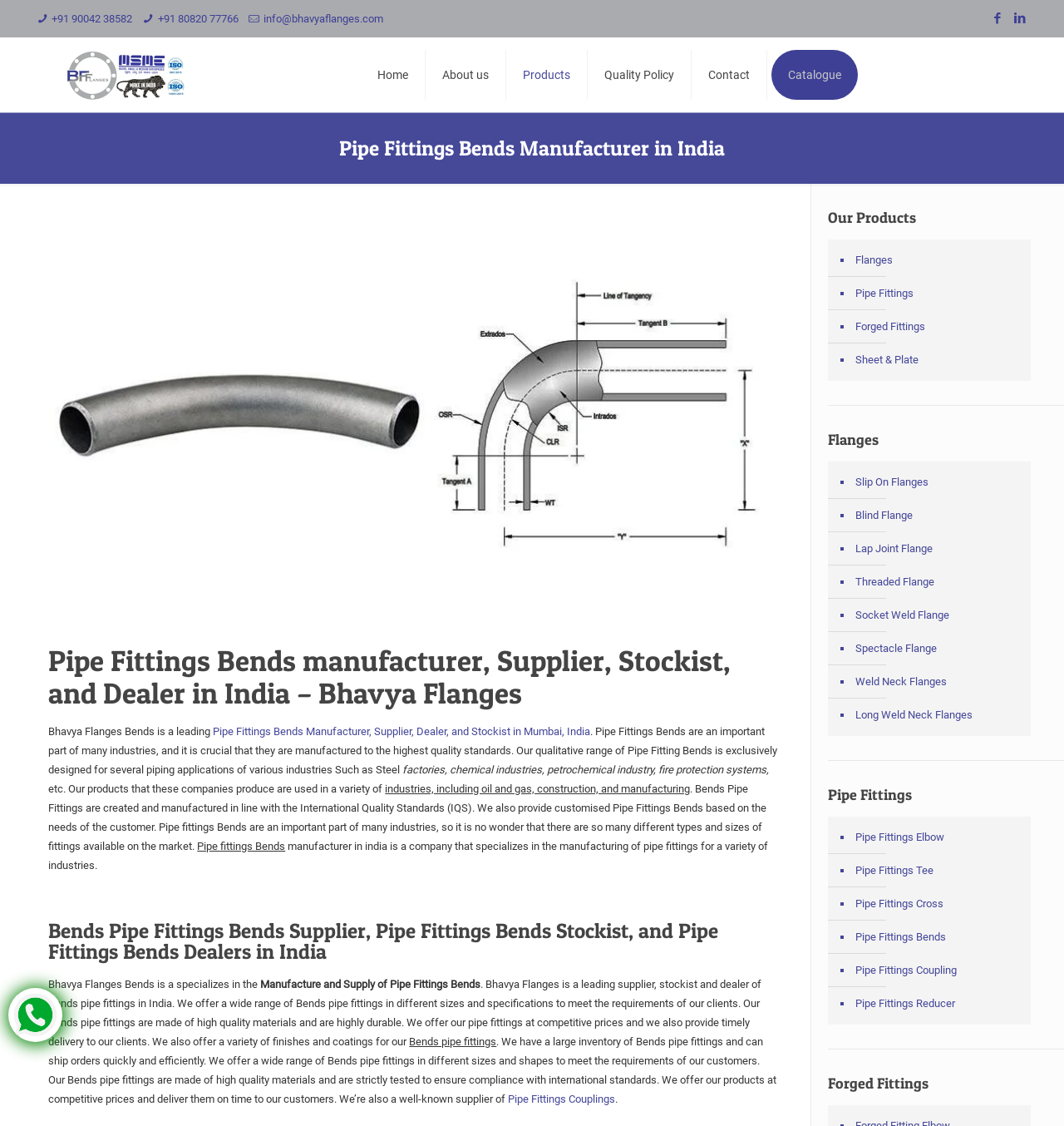What types of products are offered?
Please give a detailed answer to the question using the information shown in the image.

The types of products are listed under the heading 'Our Products' with links to each product category.